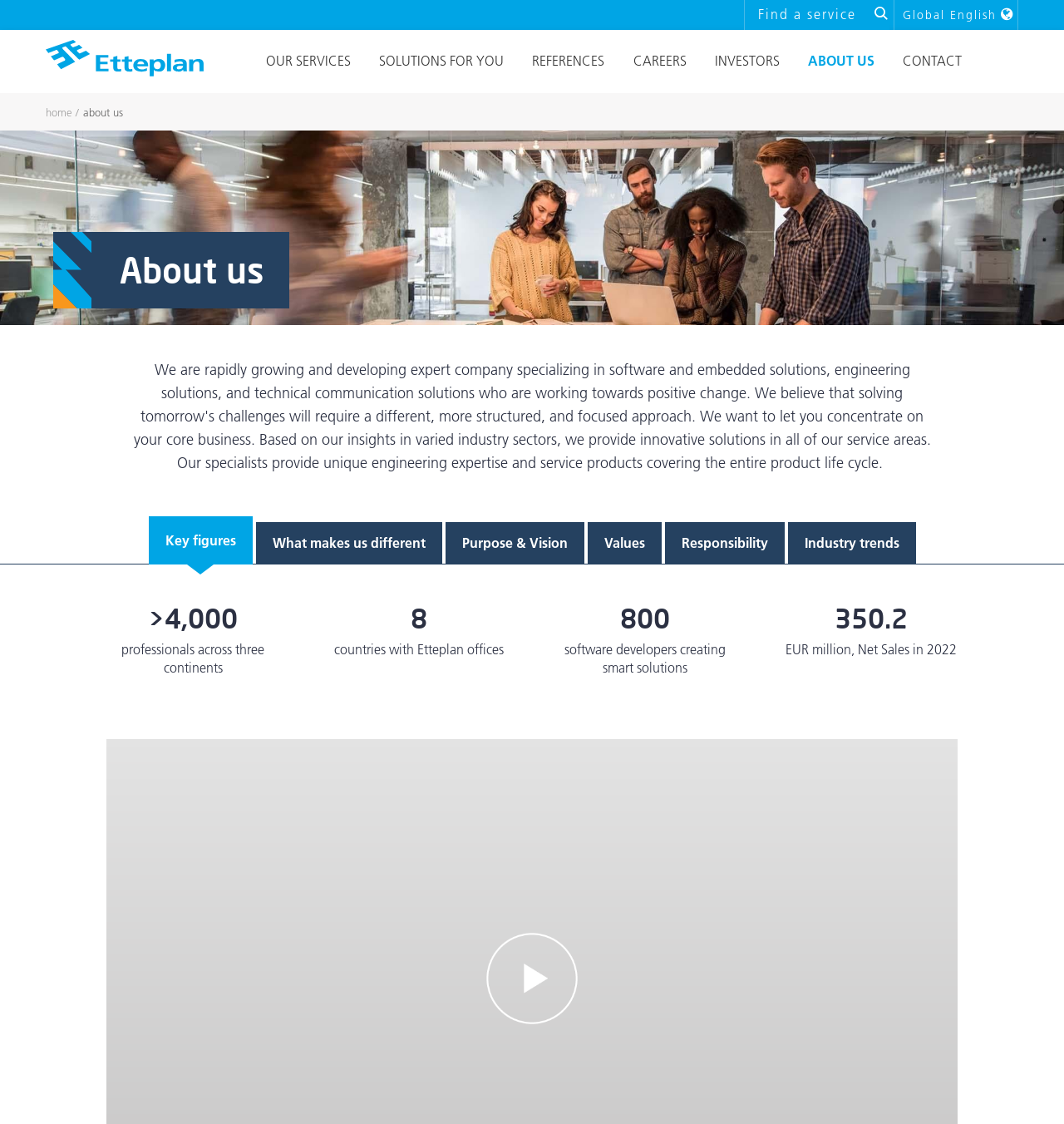What is the net sales of Etteplan in 2022?
Provide a detailed and extensive answer to the question.

I found this information by looking at the text '350.2 EUR million, Net Sales in 2022' in the article section of the webpage.